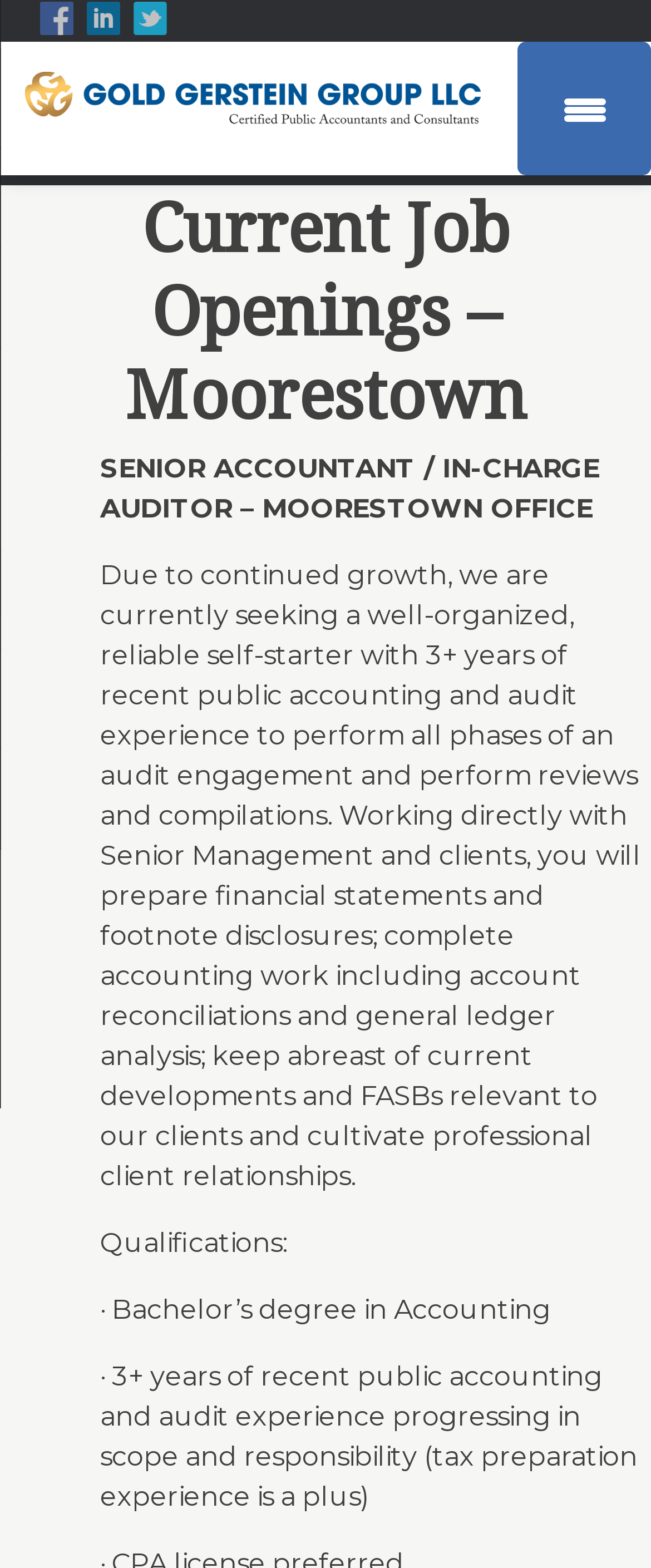What is the purpose of the job?
Look at the image and answer with only one word or phrase.

Perform audits and reviews